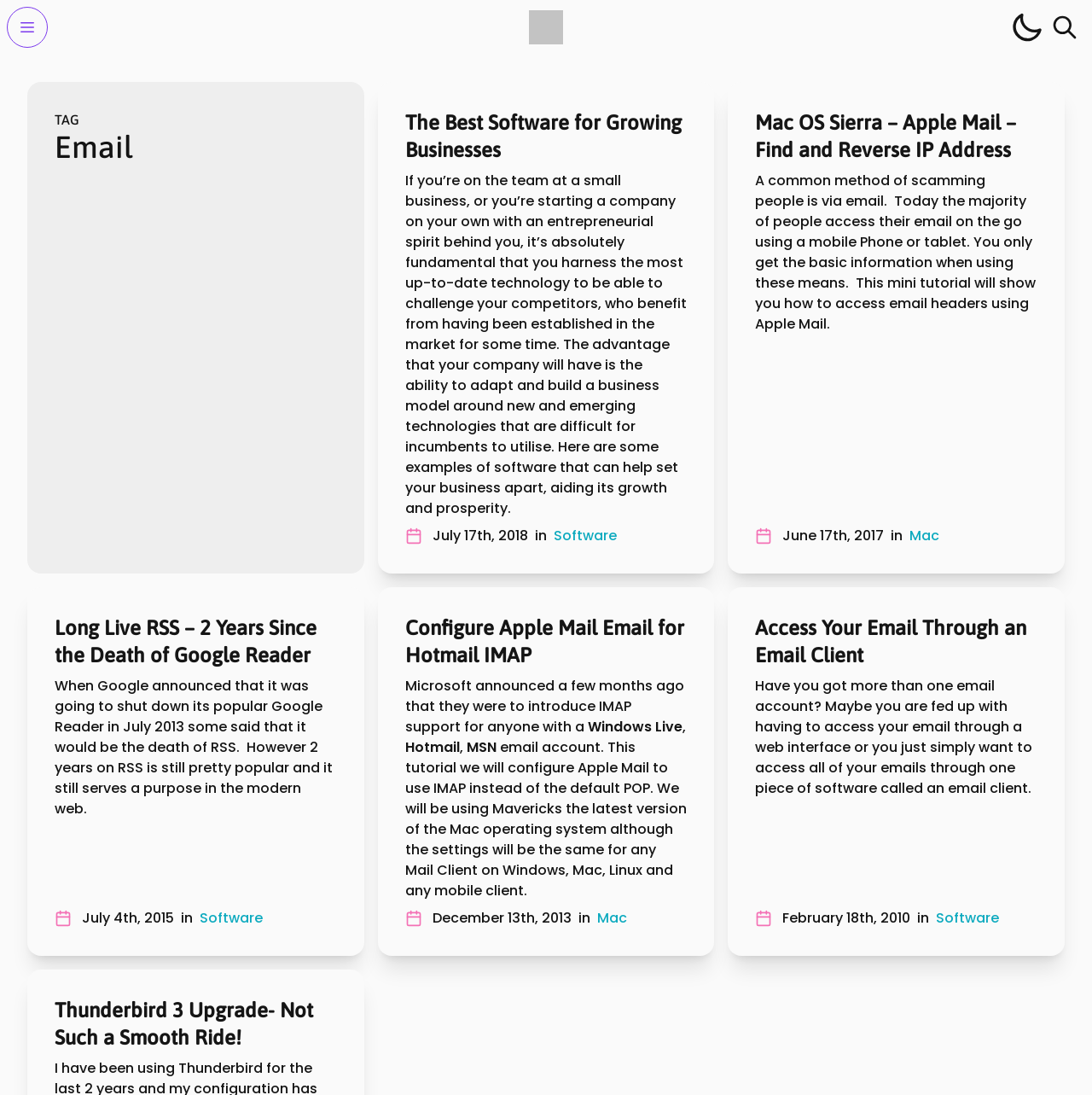Write an elaborate caption that captures the essence of the webpage.

The webpage is an email client interface with a focus on software and technology-related articles. At the top left, there is a details element with a disclosure triangle that can be clicked to open or close a menu. Next to it, there is a Worldoweb logo, which is a link. On the top right, there is a checkbox to switch between light and dark modes, accompanied by two images representing the modes.

Below the top section, there are four articles arranged in two columns. Each article has a heading, a block of text, and a timestamp. The headings are links, and some articles have additional links within the text. The articles are about various software and technology topics, such as the best software for growing businesses, using Apple Mail to find and reverse IP addresses, and configuring Apple Mail for Hotmail IMAP.

The first article is about the importance of harnessing up-to-date technology for small businesses to stay competitive. The second article provides a tutorial on accessing email headers using Apple Mail. The third article discusses the longevity of RSS despite the death of Google Reader. The fourth article explains how to configure Apple Mail for Hotmail IMAP.

The second column of articles includes topics such as configuring Apple Mail for Hotmail IMAP, accessing email through an email client, and upgrading to Thunderbird 3. The articles are arranged in a clean and organized manner, making it easy to read and navigate.